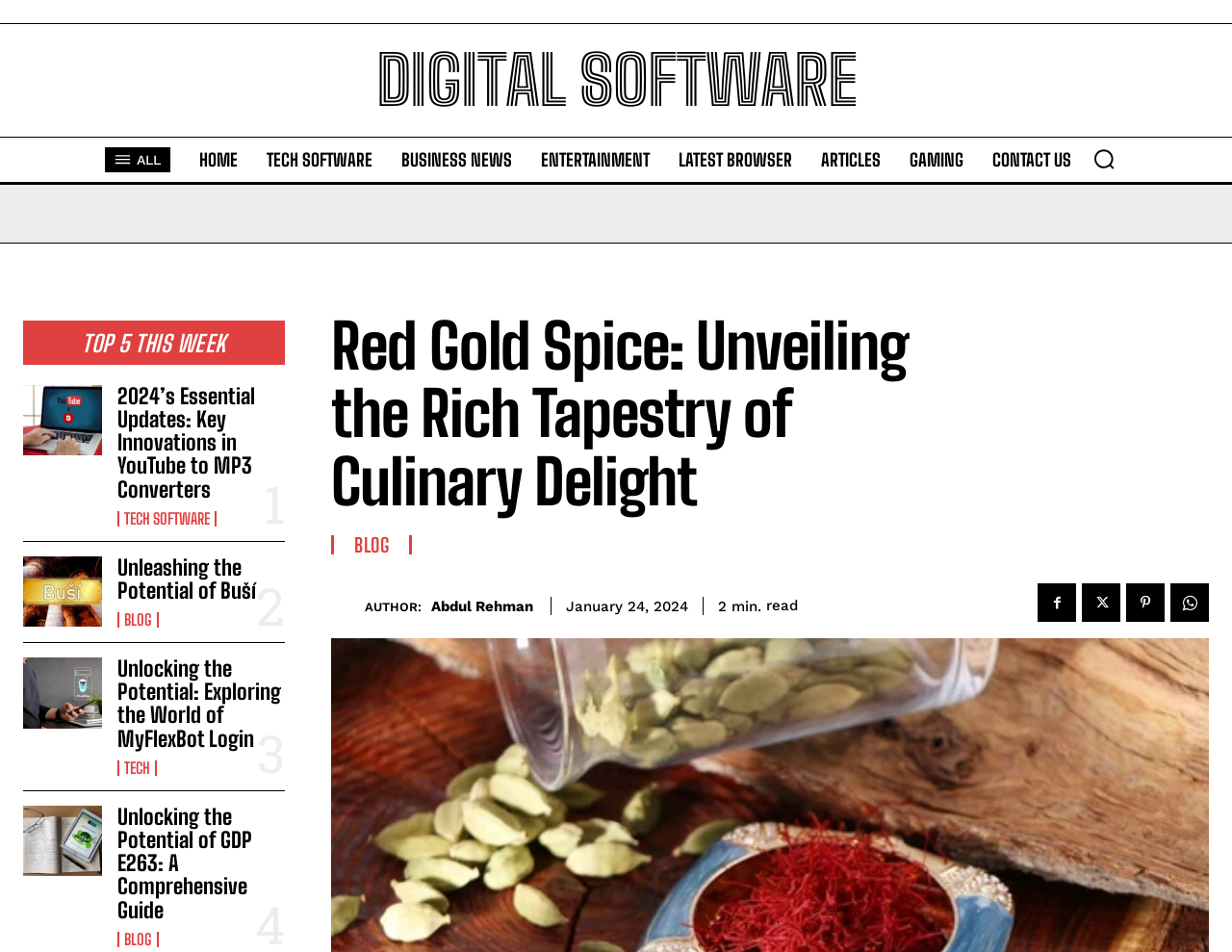Provide the bounding box coordinates of the HTML element described by the text: "parent_node: AUTHOR: title="abdul Rehman"".

[0.269, 0.624, 0.296, 0.649]